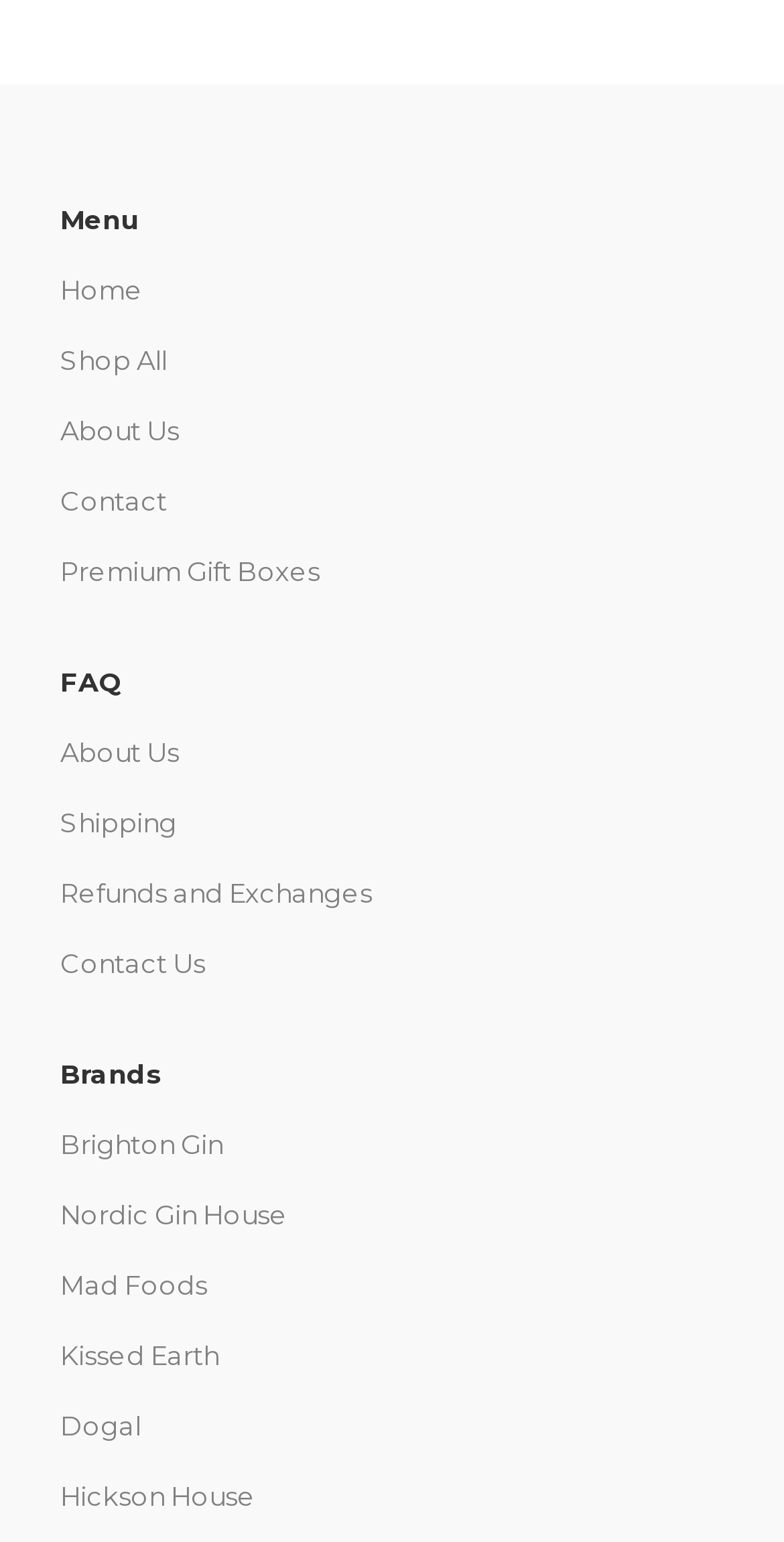What is the first menu item?
Please give a detailed and elaborate explanation in response to the question.

The first menu item is 'Home' which can be found at the top left corner of the webpage, right below the 'Menu' static text.